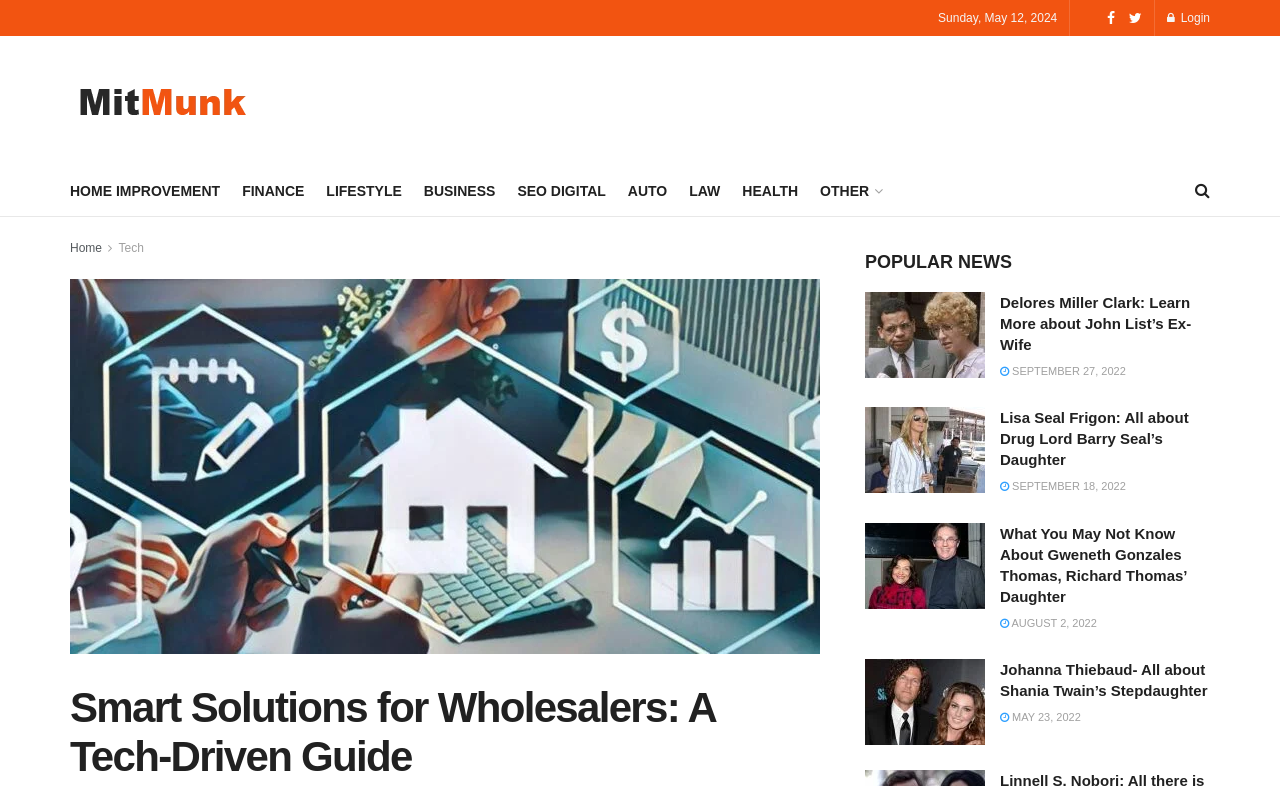Please identify the bounding box coordinates of the element that needs to be clicked to execute the following command: "Read the article about 'Delores Miller Clark'". Provide the bounding box using four float numbers between 0 and 1, formatted as [left, top, right, bottom].

[0.676, 0.372, 0.945, 0.487]